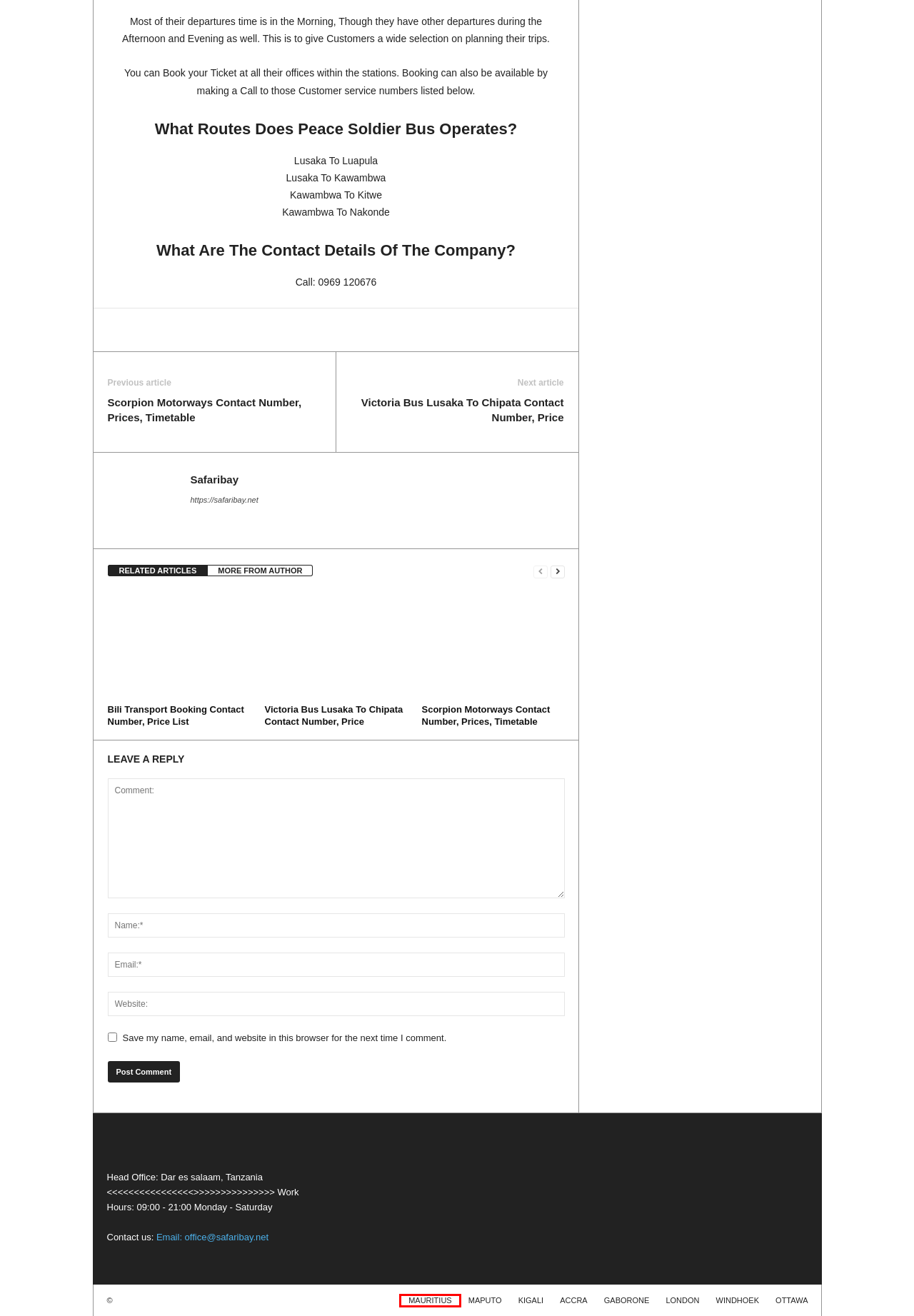You’re provided with a screenshot of a webpage that has a red bounding box around an element. Choose the best matching webpage description for the new page after clicking the element in the red box. The options are:
A. Victoria Bus Lusaka To Chipata Contact Number, Price - SAFARIBAY
B. OTTAWA Archives - SAFARIBAY
C. LONDON Archives - SAFARIBAY
D. Bili Transport Booking Contact Number, Price List - SAFARIBAY
E. MAPUTO Archives - SAFARIBAY
F. MAURITIUS Archives - SAFARIBAY
G. KIGALI Archives - SAFARIBAY
H. Scorpion Motorways Contact Number, Prices, Timetable - SAFARIBAY

F